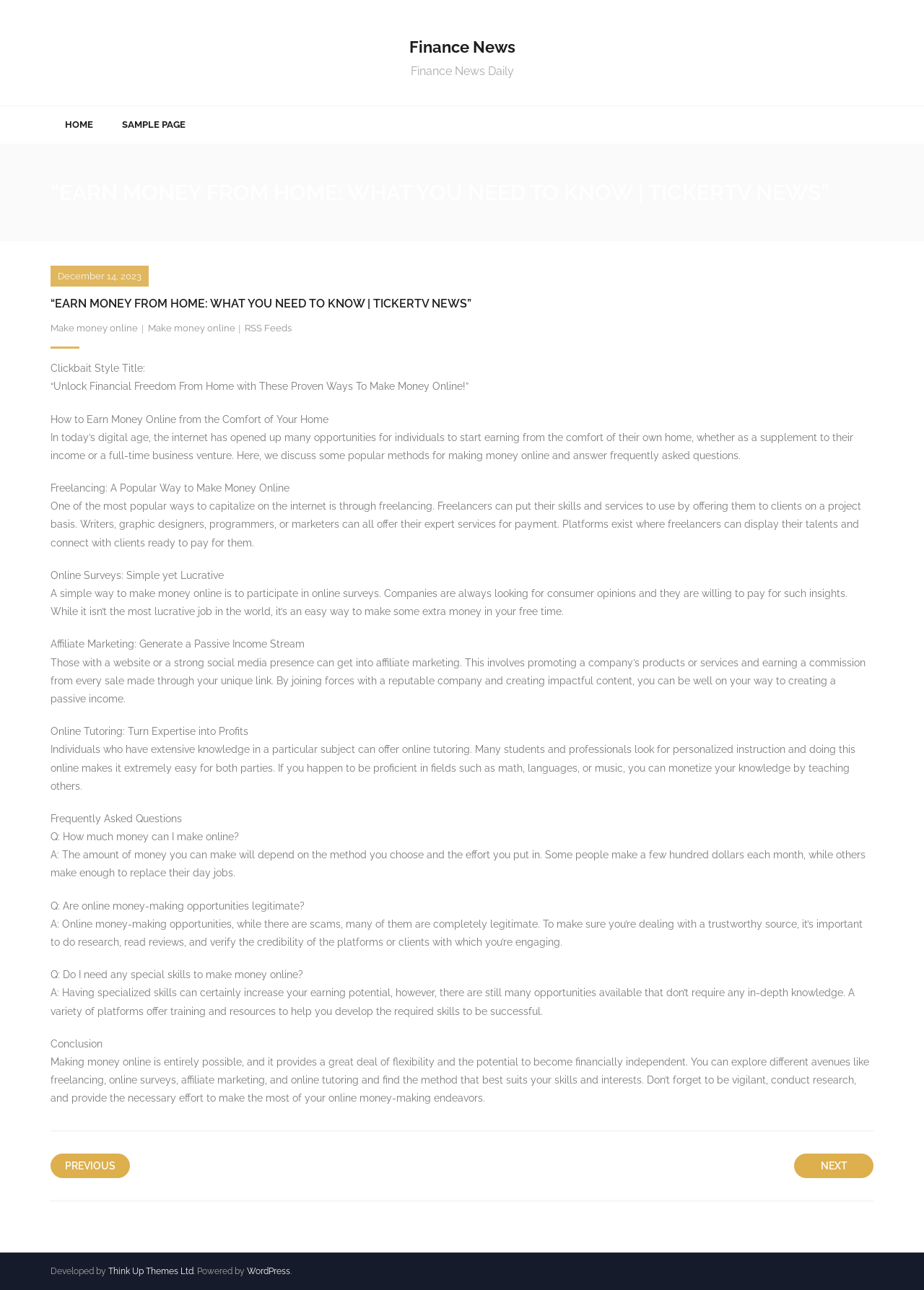What is the purpose of online surveys according to this webpage?
Using the visual information, answer the question in a single word or phrase.

To provide consumer opinions